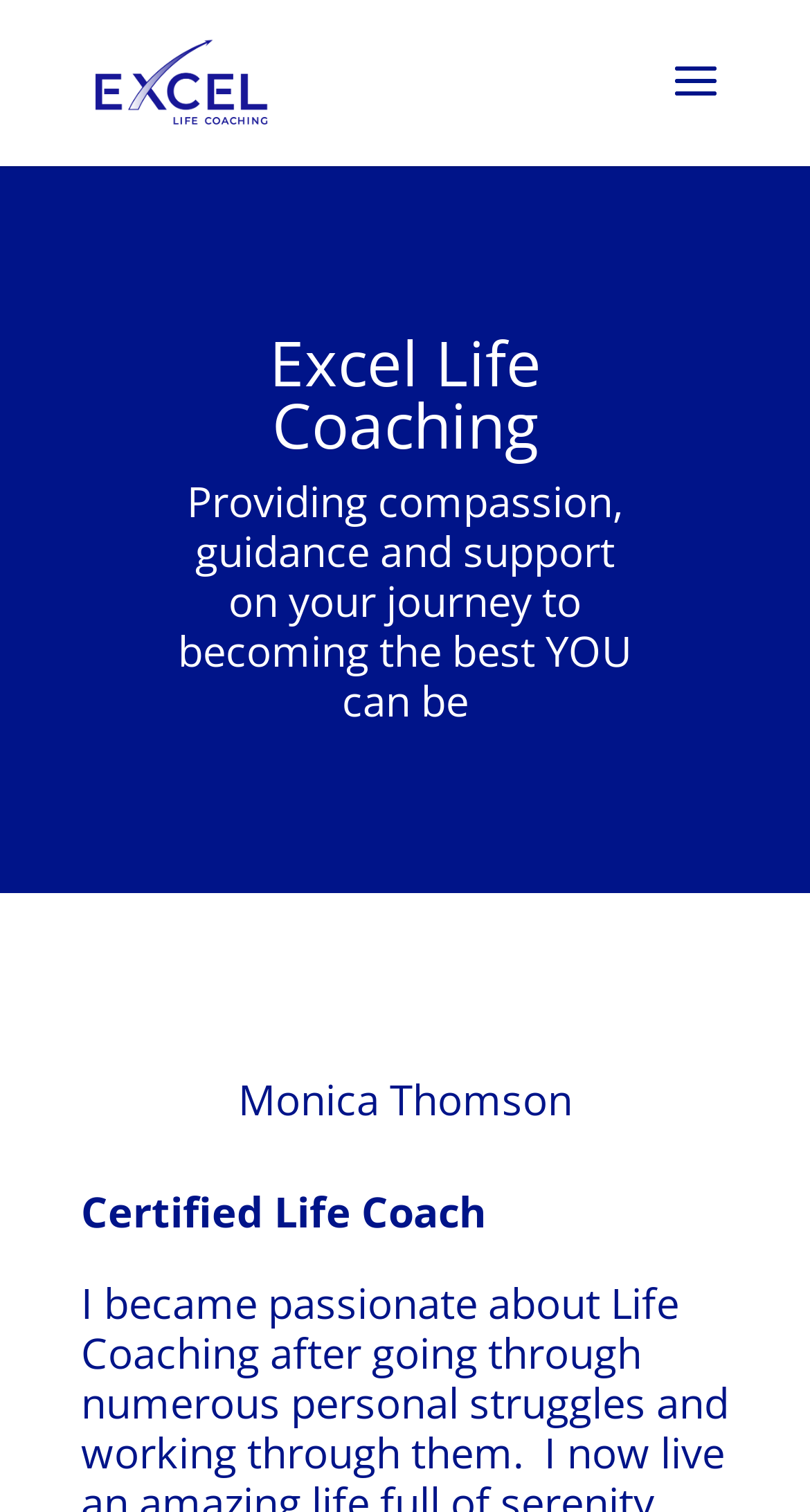What is the certification of Monica Thomson?
Please give a detailed and elaborate explanation in response to the question.

I found the certification 'Certified Life Coach' in the static text element located at [0.1, 0.783, 0.6, 0.82] which is below the name 'Monica Thomson'.